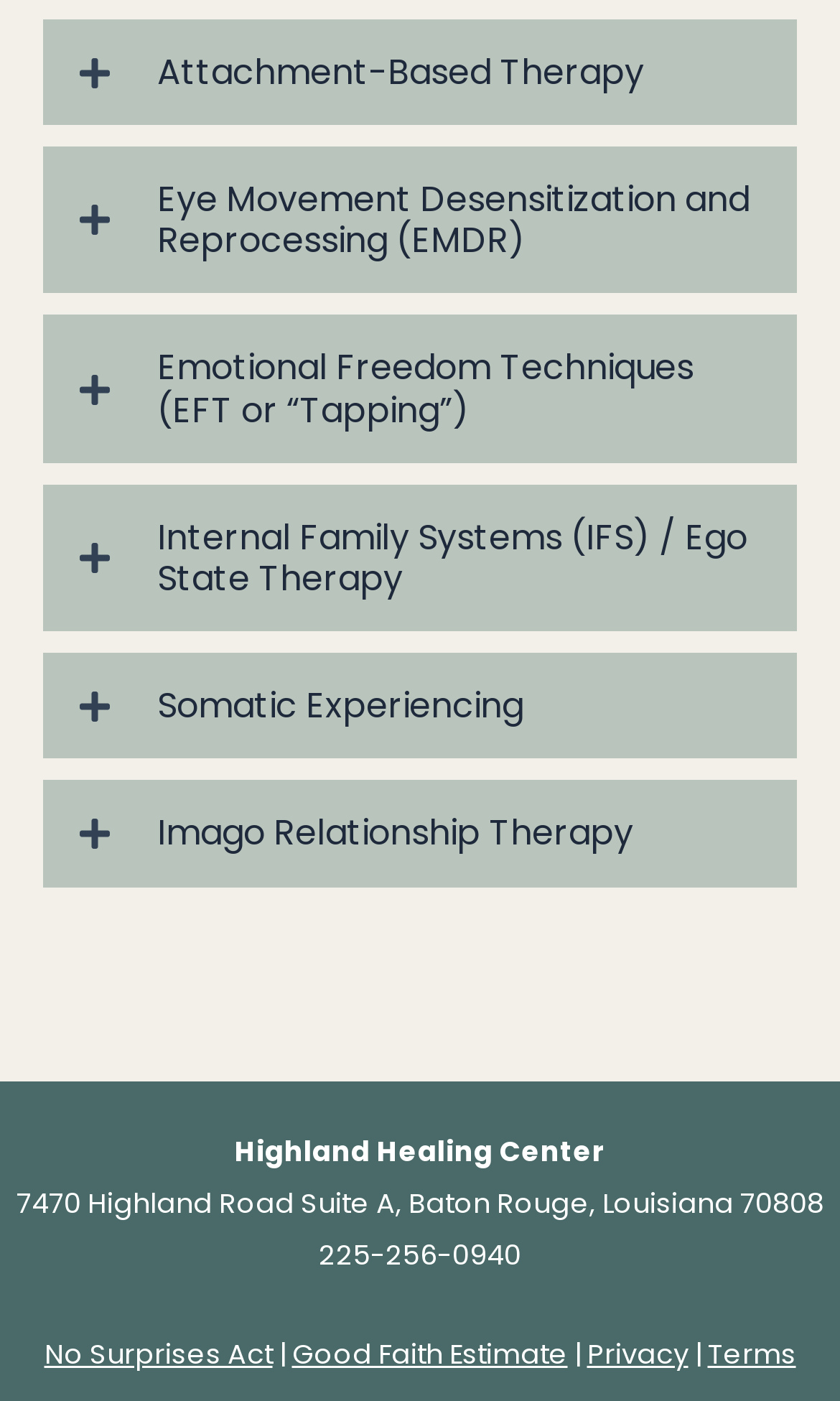What is the address of Highland Healing Center?
Based on the visual content, answer with a single word or a brief phrase.

7470 Highland Road Suite A, Baton Rouge, Louisiana 70808